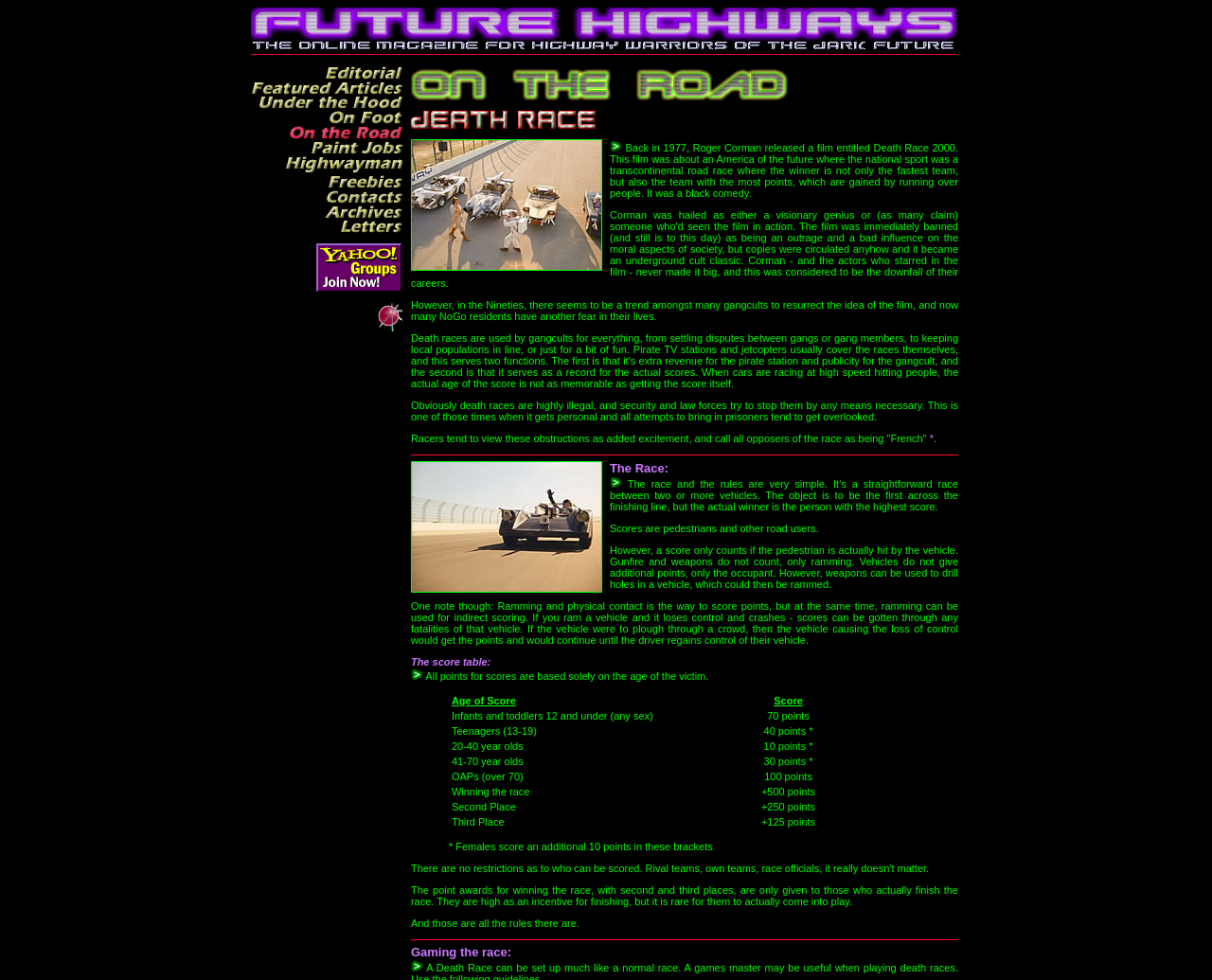Please determine the bounding box coordinates, formatted as (top-left x, top-left y, bottom-right x, bottom-right y), with all values as floating point numbers between 0 and 1. Identify the bounding box of the region described as: alt="Archives (2k)"

[0.268, 0.214, 0.332, 0.225]